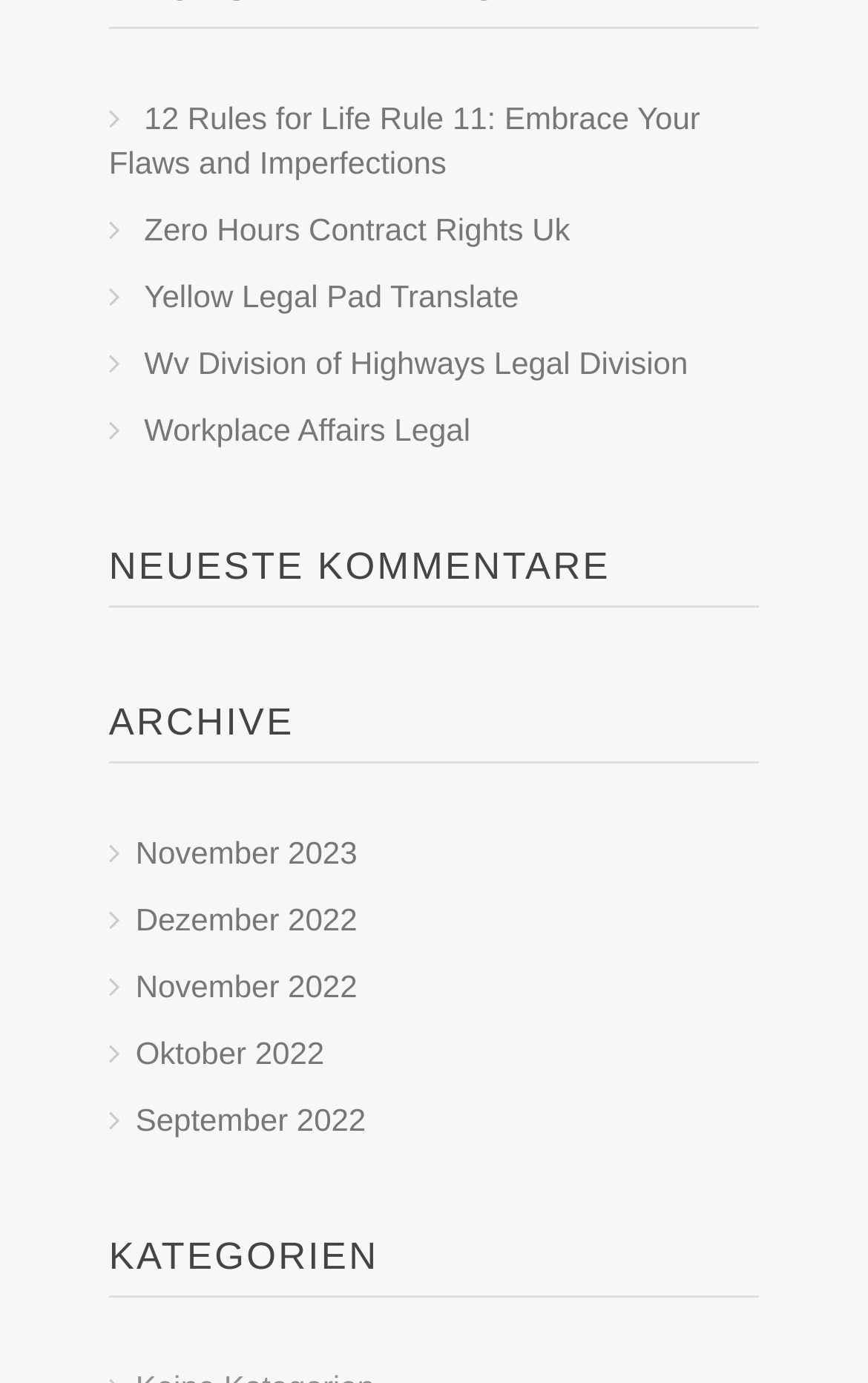Look at the image and answer the question in detail:
What is the common theme among the links under the 'ARCHIVE' heading?

The links under the 'ARCHIVE' heading all appear to be months, with titles such as 'November 2023', 'Dezember 2022', and so on. This suggests that the 'ARCHIVE' section is organized by month.